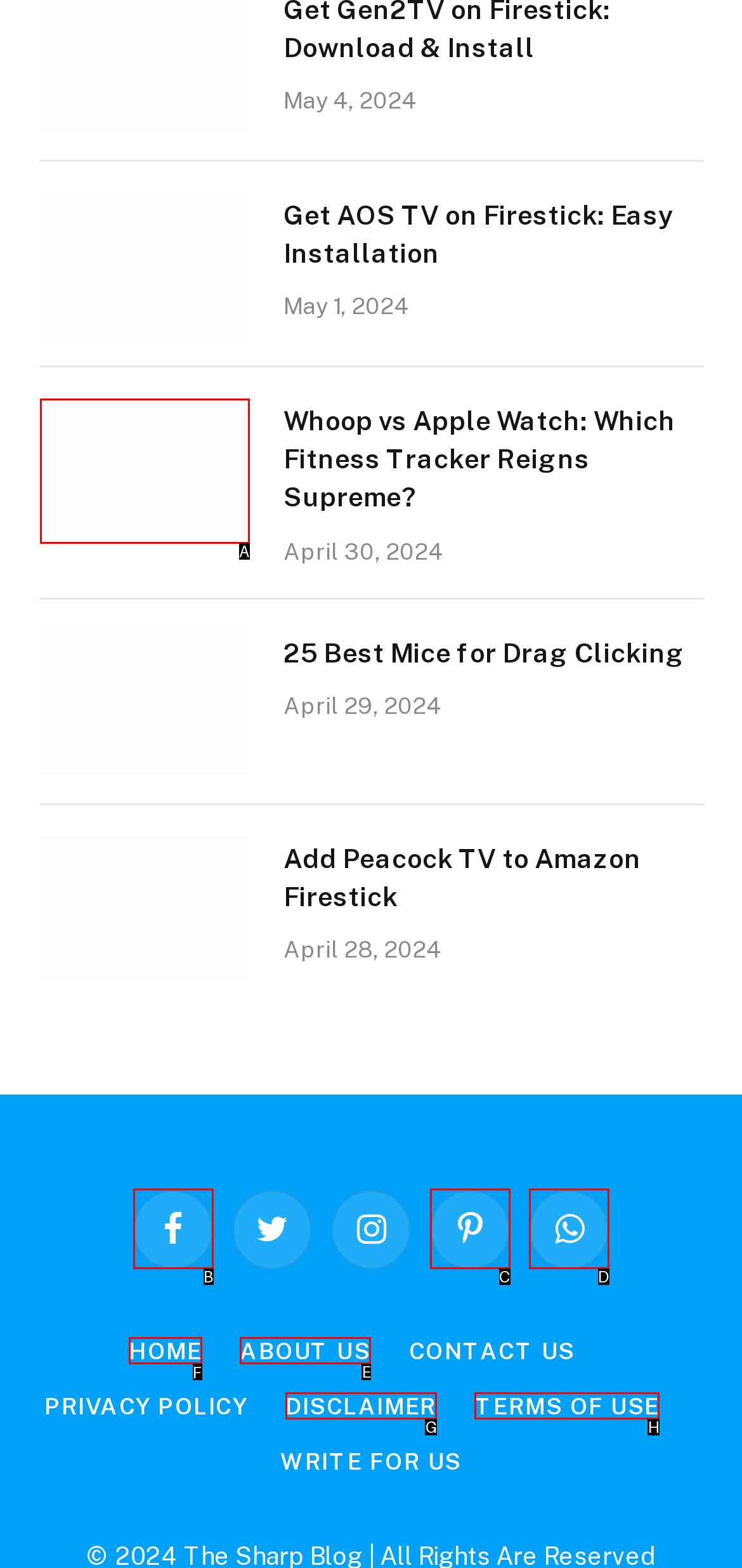Select the appropriate HTML element to click for the following task: Go to the 'HOME' page
Answer with the letter of the selected option from the given choices directly.

F